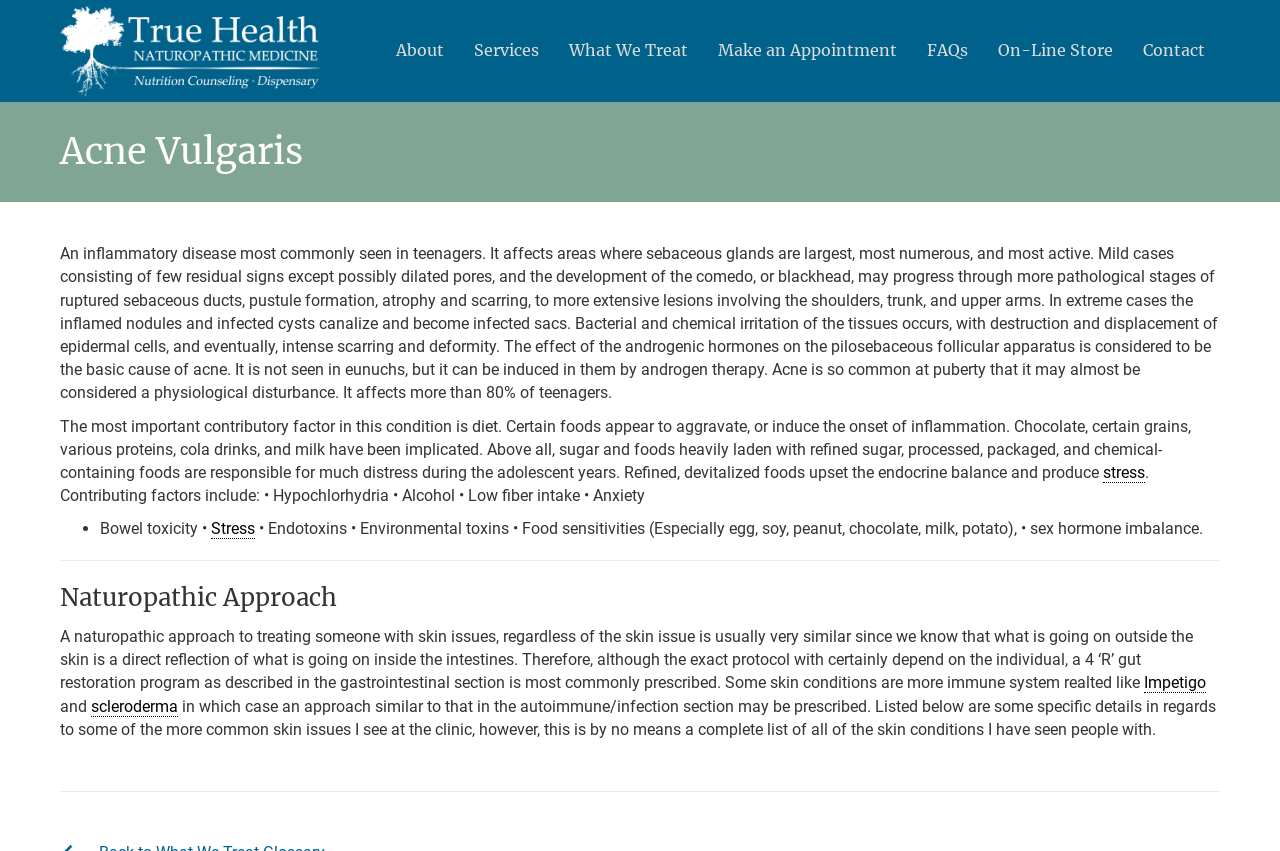Find the bounding box coordinates of the clickable region needed to perform the following instruction: "Click the 'Make an Appointment' link". The coordinates should be provided as four float numbers between 0 and 1, i.e., [left, top, right, bottom].

[0.553, 0.038, 0.709, 0.082]